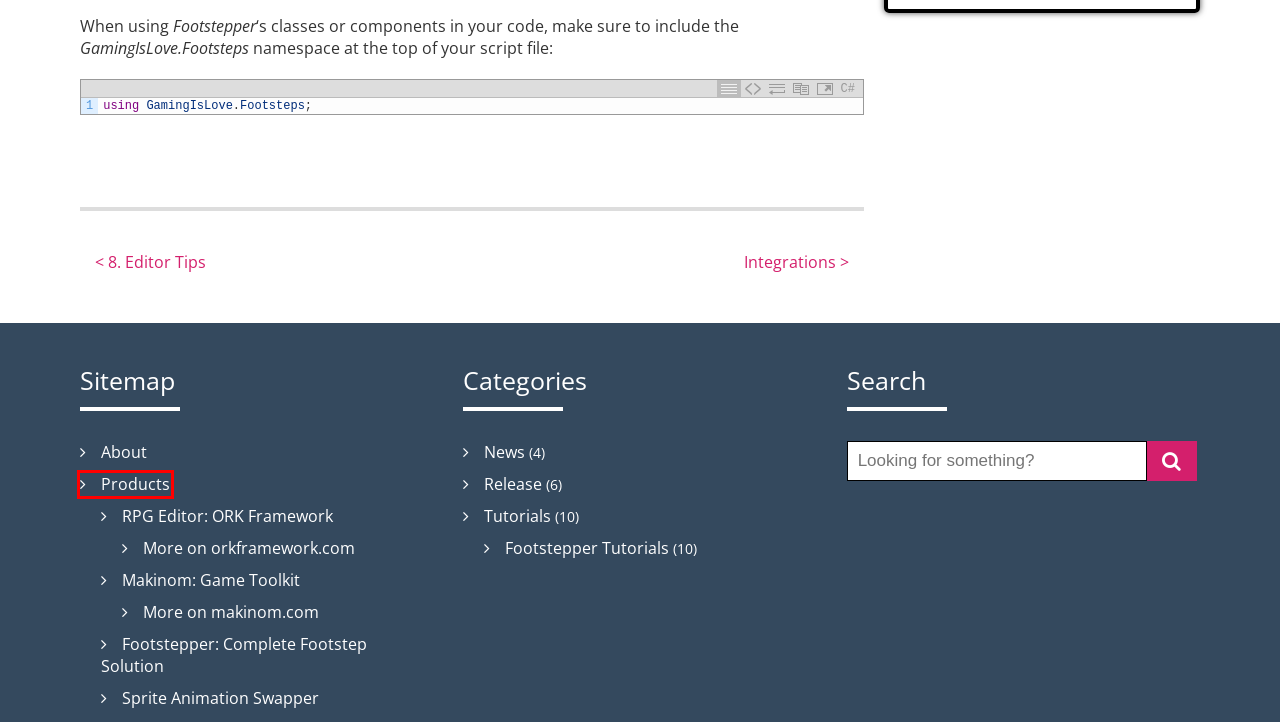You have a screenshot of a webpage where a red bounding box highlights a specific UI element. Identify the description that best matches the resulting webpage after the highlighted element is clicked. The choices are:
A. Products - Gaming is LoveGaming is Love – Gamedev Tools for Unity
B. RPG Editor: ORK Framework - Complete RPG framework for Unity
C. Makinom: Game Toolkit - Gaming is LoveGaming is Love – Gamedev Tools for Unity
D. Makinom - Game Toolkit for Unity
E. Footstepper: Complete Footstep Solution - Gaming is LoveGaming is Love – Gamedev Tools for Unity
F. Integrations - Gaming is LoveGaming is Love – Gamedev Tools for Unity
G. RPG Editor: ORK Framework - Gaming is LoveGaming is Love – Gamedev Tools for Unity
H. 8. Editor Tips - Gaming is LoveGaming is Love – Gamedev Tools for Unity

A